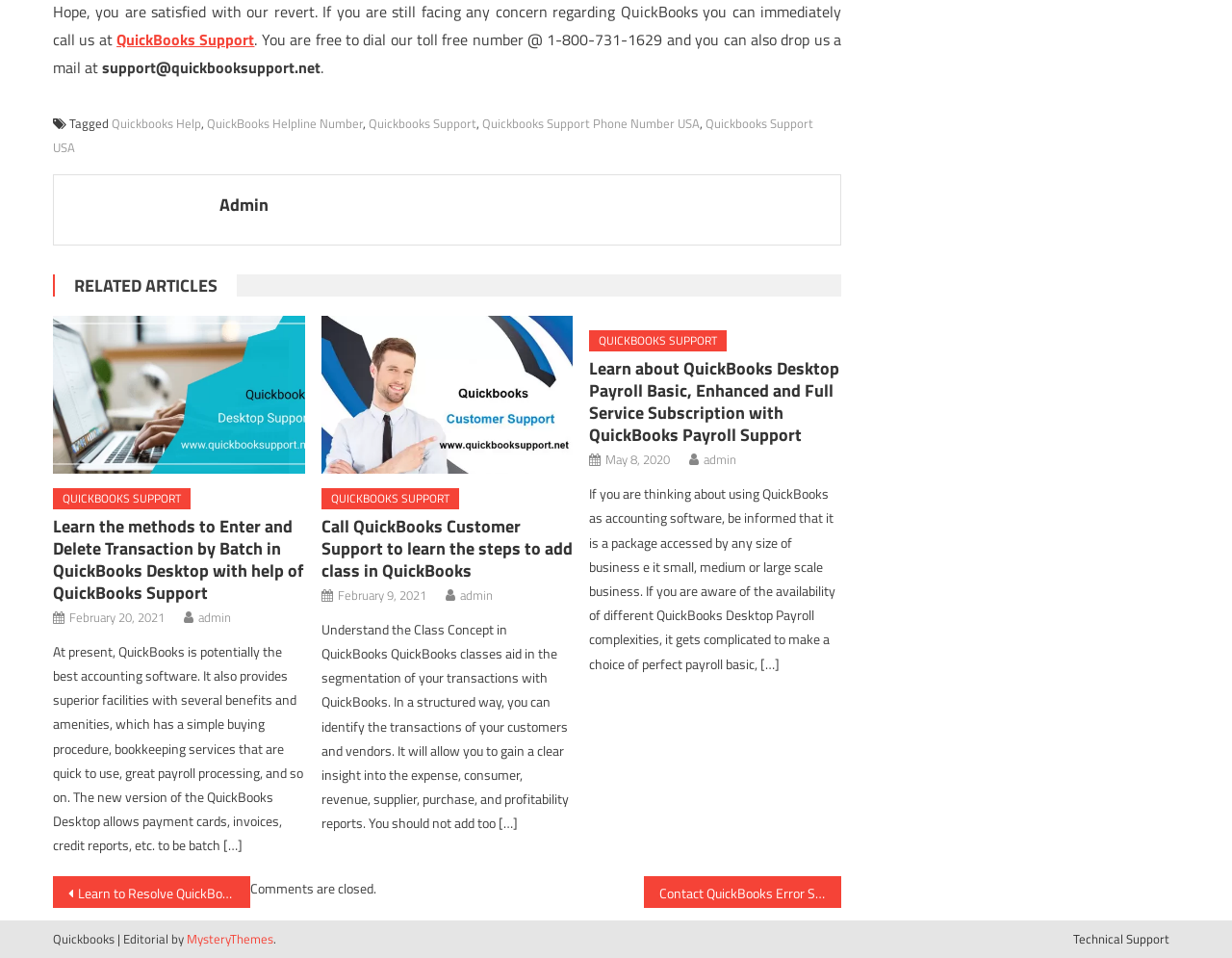What is the date of the article 'Learn the methods to Enter and Delete Transaction by Batch in QuickBooks Desktop with help of QuickBooks Support'?
Using the image as a reference, answer the question in detail.

The date can be found below the article title 'Learn the methods to Enter and Delete Transaction by Batch in QuickBooks Desktop with help of QuickBooks Support' which is located in the middle of the webpage.